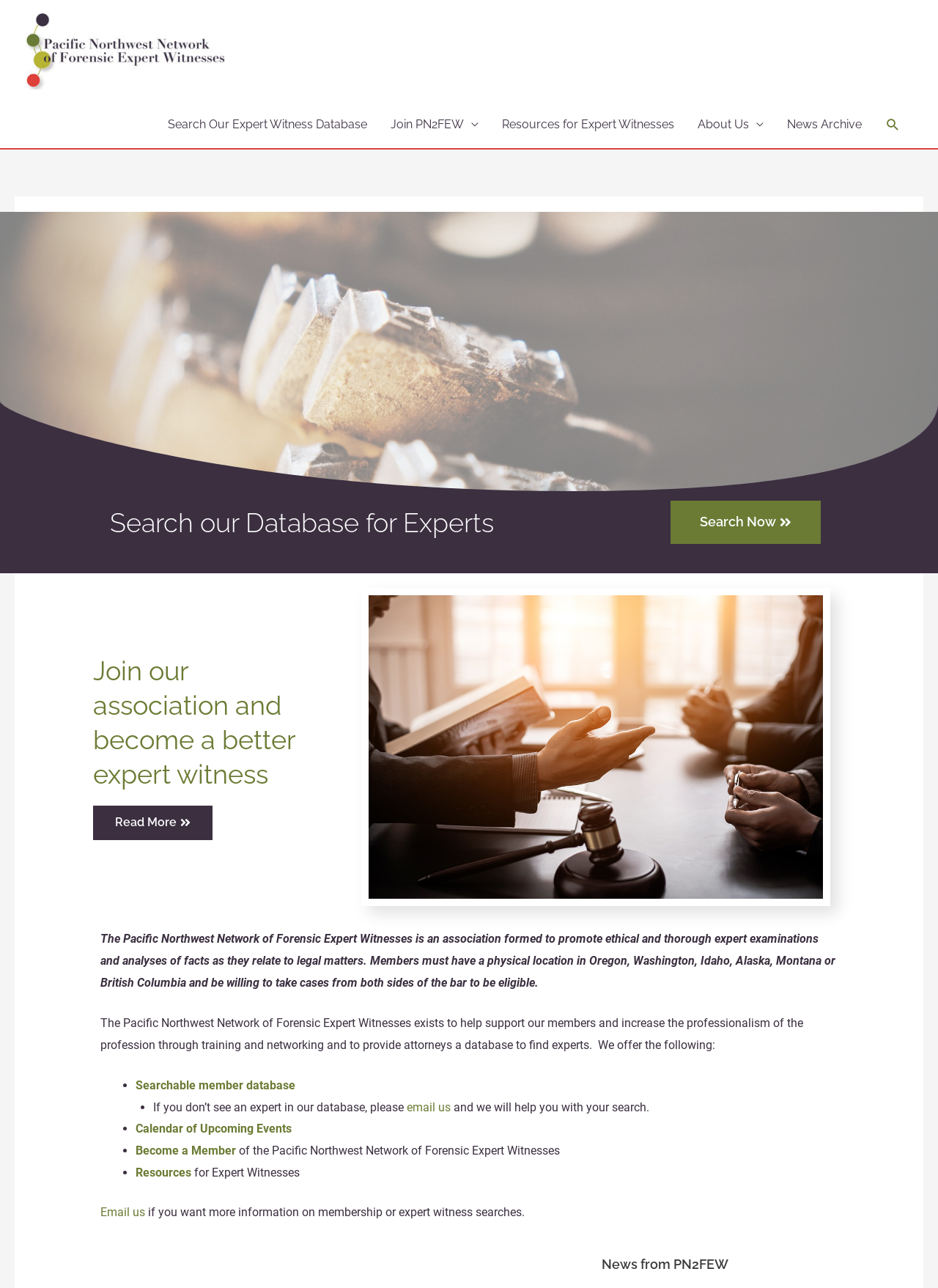Identify the bounding box coordinates of the region that should be clicked to execute the following instruction: "Read More about joining the association".

[0.099, 0.626, 0.226, 0.653]